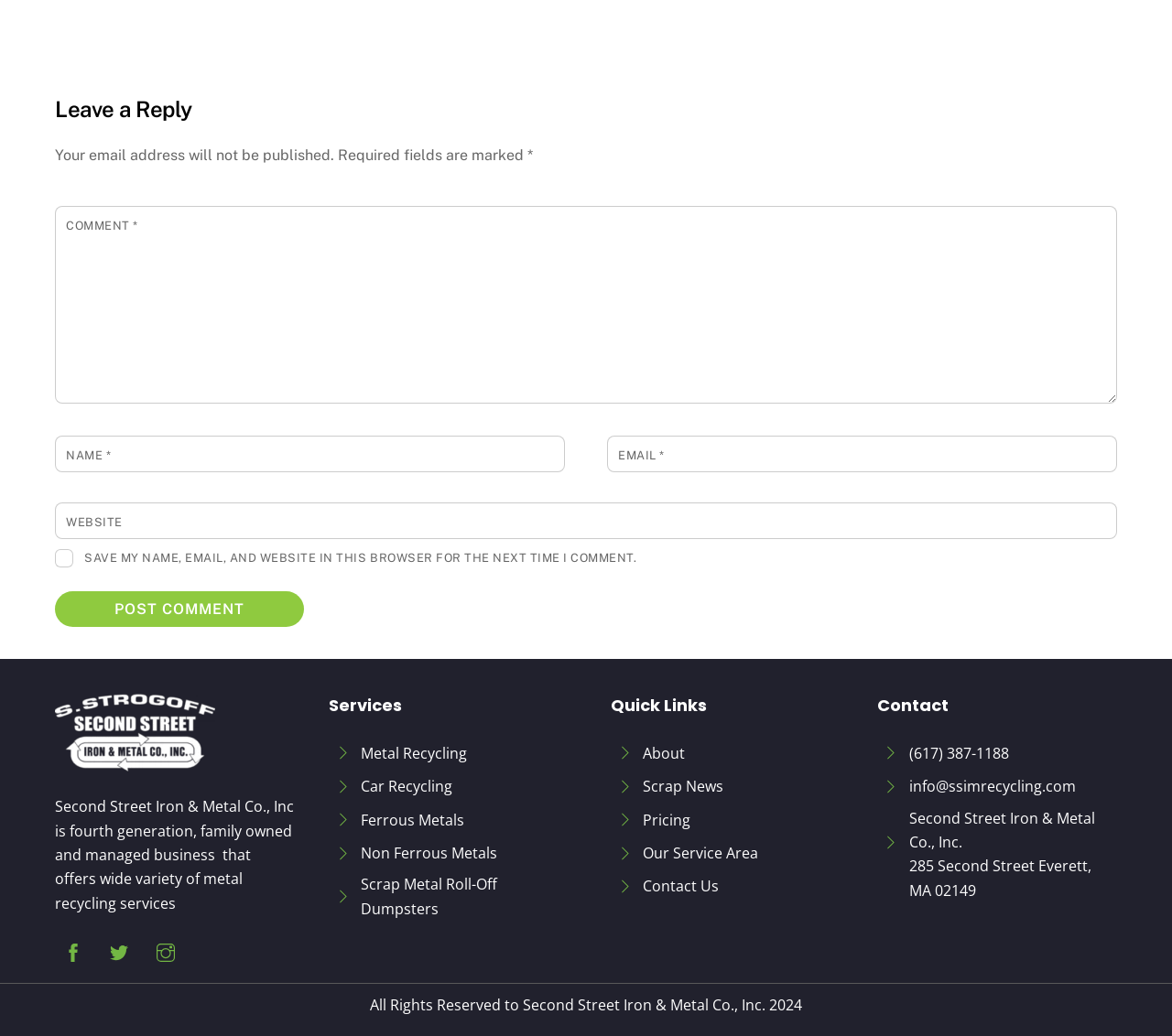Give the bounding box coordinates for the element described by: "parent_node: COMMENT * name="comment"".

[0.047, 0.199, 0.953, 0.39]